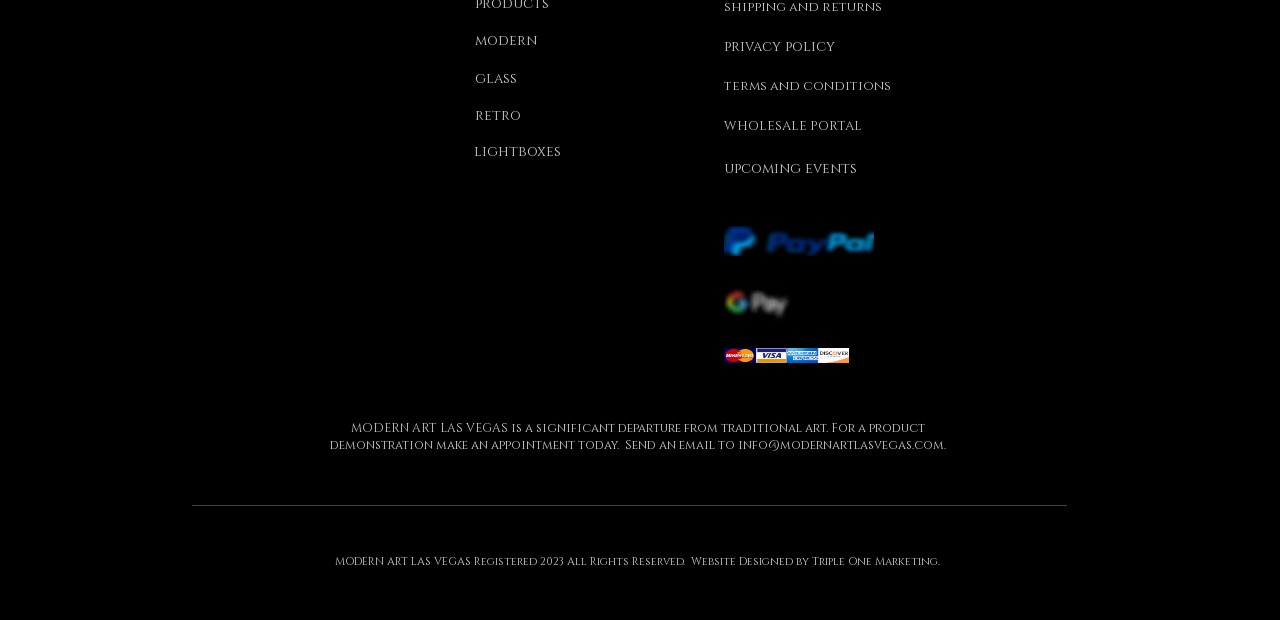Highlight the bounding box coordinates of the region I should click on to meet the following instruction: "follow on Instagram".

[0.792, 0.89, 0.809, 0.925]